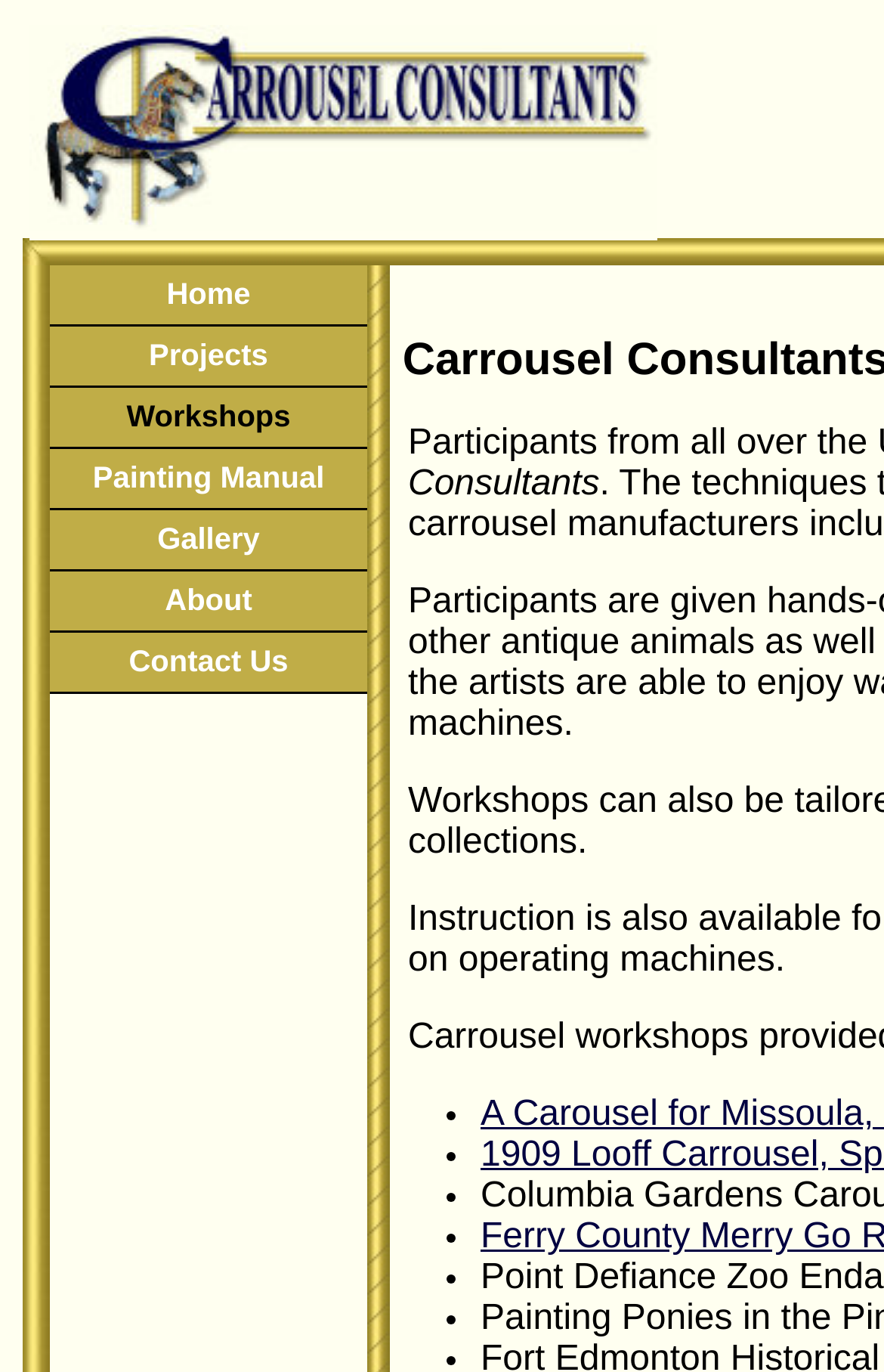How many links are in the navigation menu?
Make sure to answer the question with a detailed and comprehensive explanation.

The navigation menu is represented by the LayoutTableCell element, which contains 6 link elements with text 'Home', 'Projects', 'Painting Manual', 'Gallery', 'About', and 'Contact Us'.